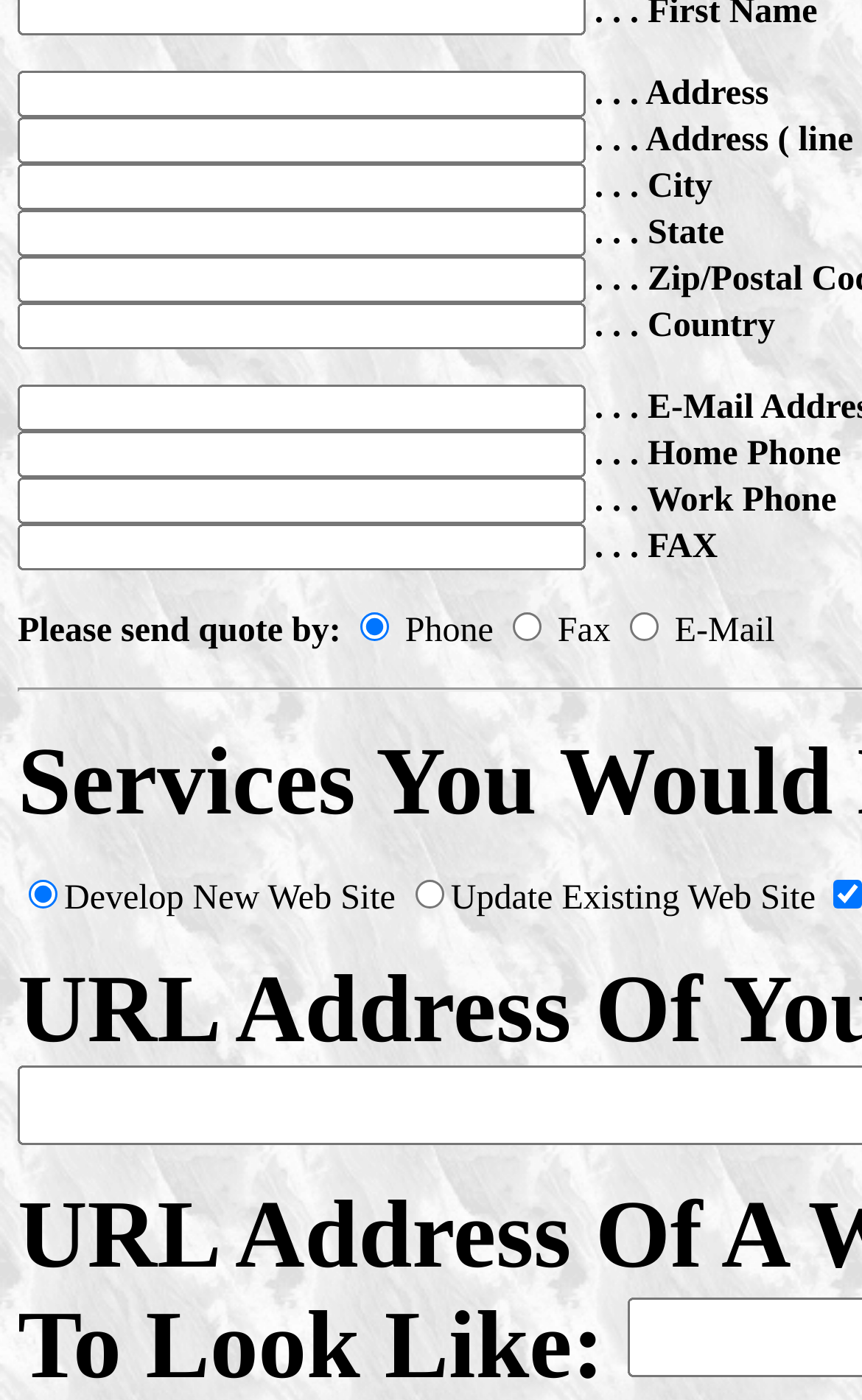Please answer the following question using a single word or phrase: 
What is the default method for sending quotes?

Phone